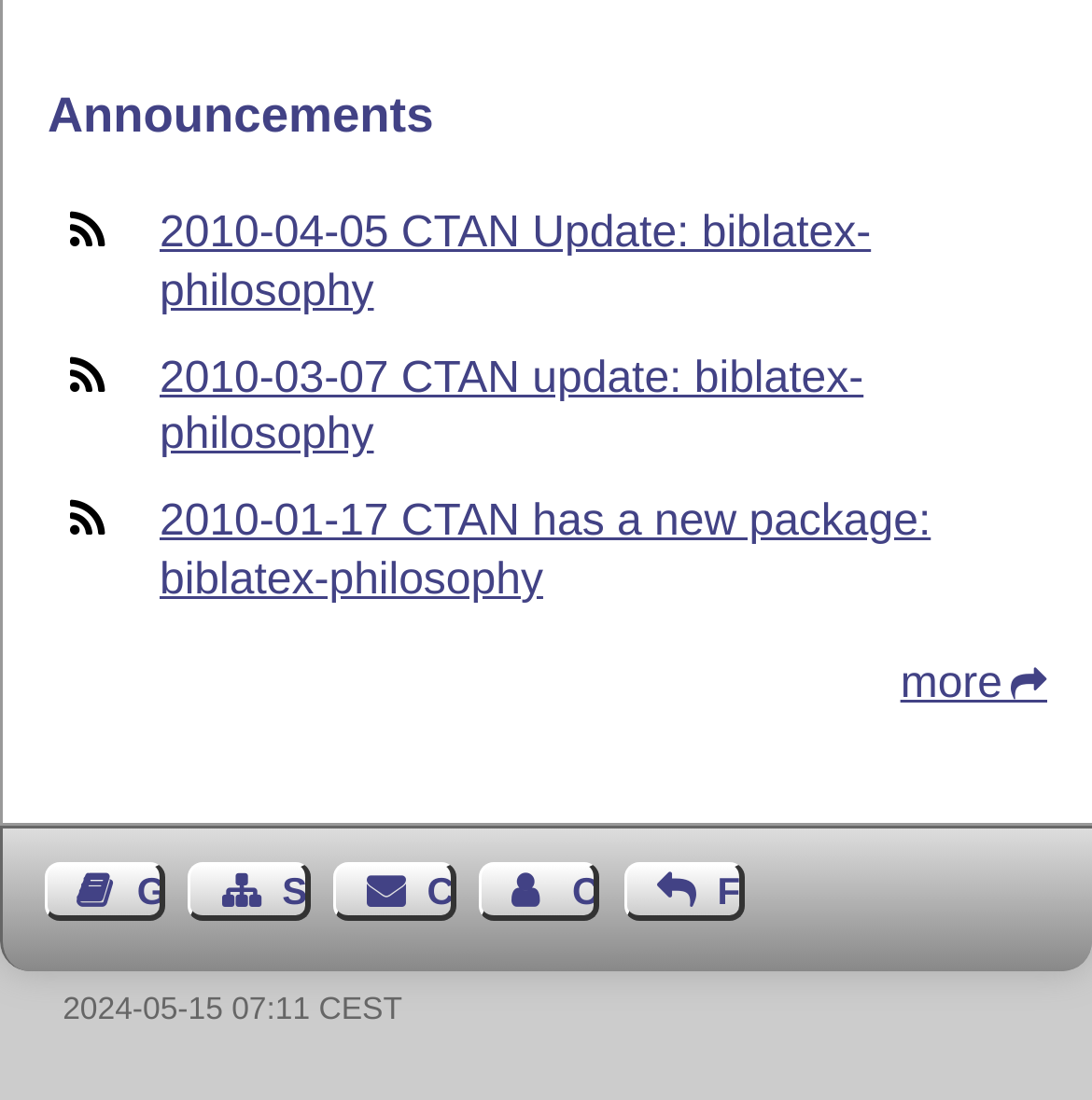Reply to the question with a brief word or phrase: How many links are there under the 'Announcements' heading?

3